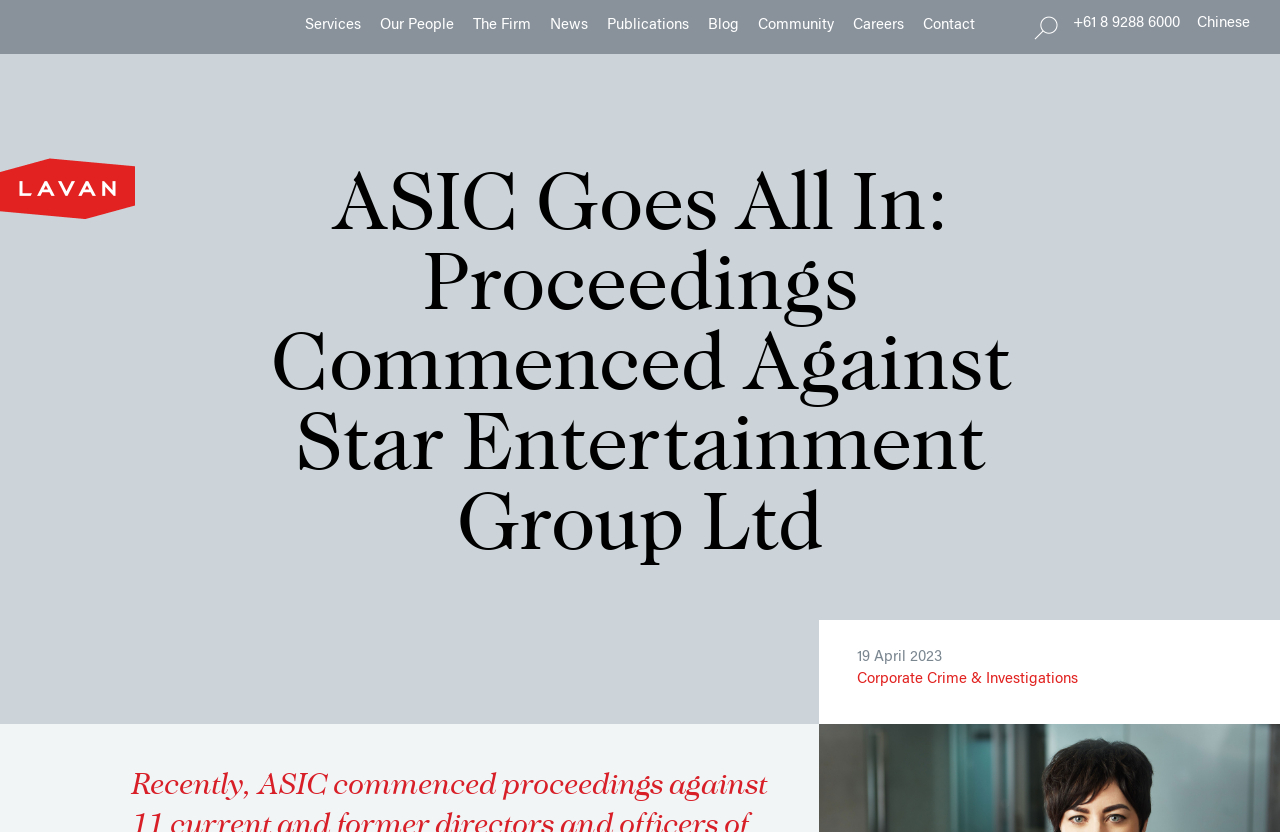Please answer the following question using a single word or phrase: What is the category of the news article?

Corporate Crime & Investigations